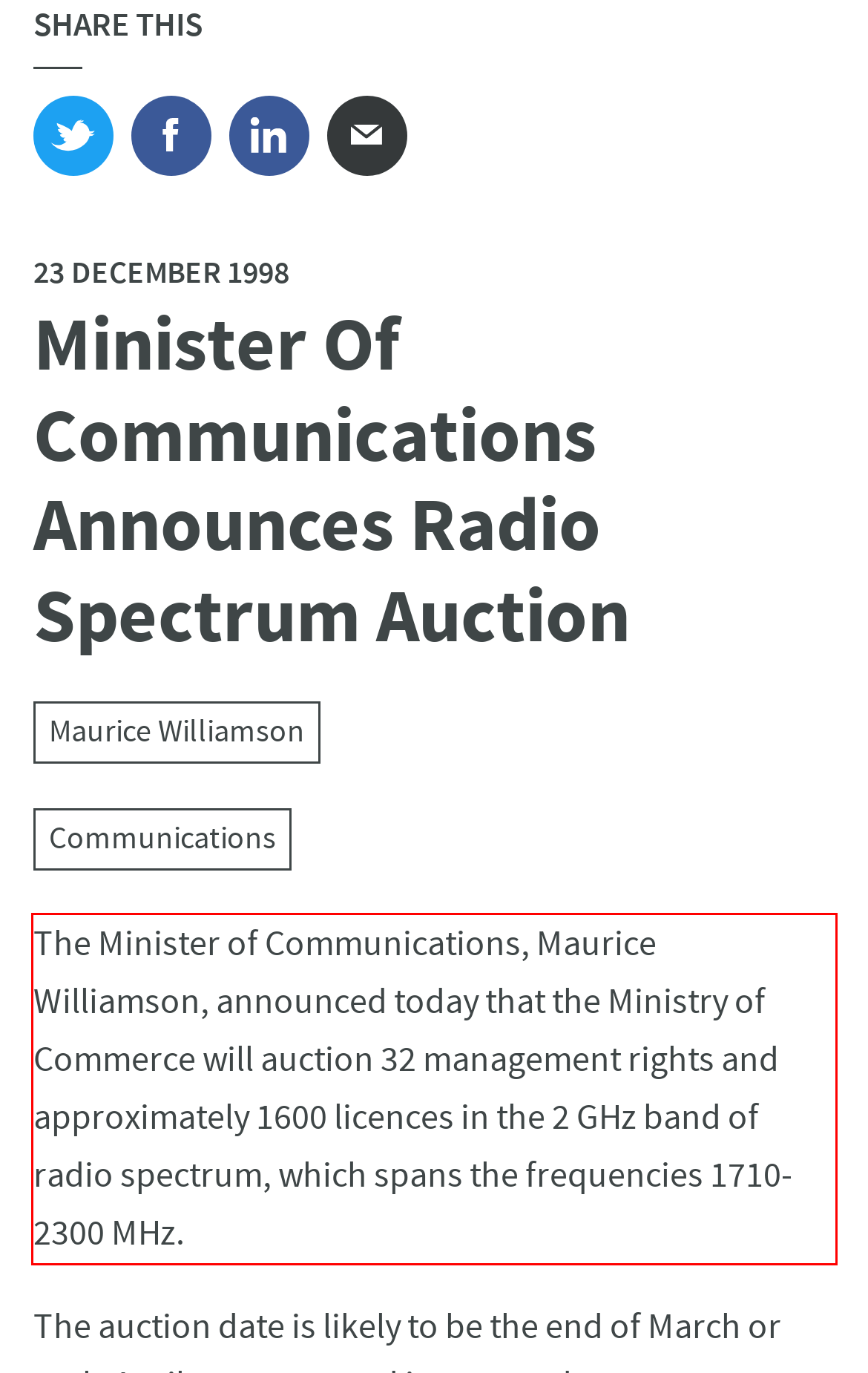Please perform OCR on the text within the red rectangle in the webpage screenshot and return the text content.

The Minister of Communications, Maurice Williamson, announced today that the Ministry of Commerce will auction 32 management rights and approximately 1600 licences in the 2 GHz band of radio spectrum, which spans the frequencies 1710-2300 MHz.